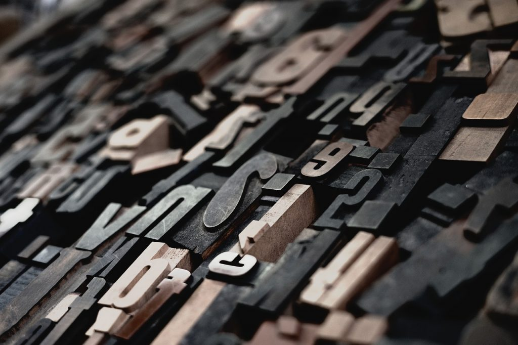Offer a detailed explanation of the image's components.

The image showcases an artistic arrangement of various types of vintage printing blocks, featuring letters and symbols in different sizes and materials. The blocks, crafted from wood and metal, exhibit a tactile texture, evoking a sense of nostalgia for traditional printing methods. This visually compelling layout emphasizes the diversity of typography, with some letters prominently raised and others slightly recessed, creating a dynamic interplay of light and shadow. The image is relevant to discussions on ASA paper format, which highlights the importance of citation and presentation in academic writing, particularly within the field of sociology. Such printing techniques are foundational to the presentation of written works, aligning perfectly with the theme of scholarly communication.